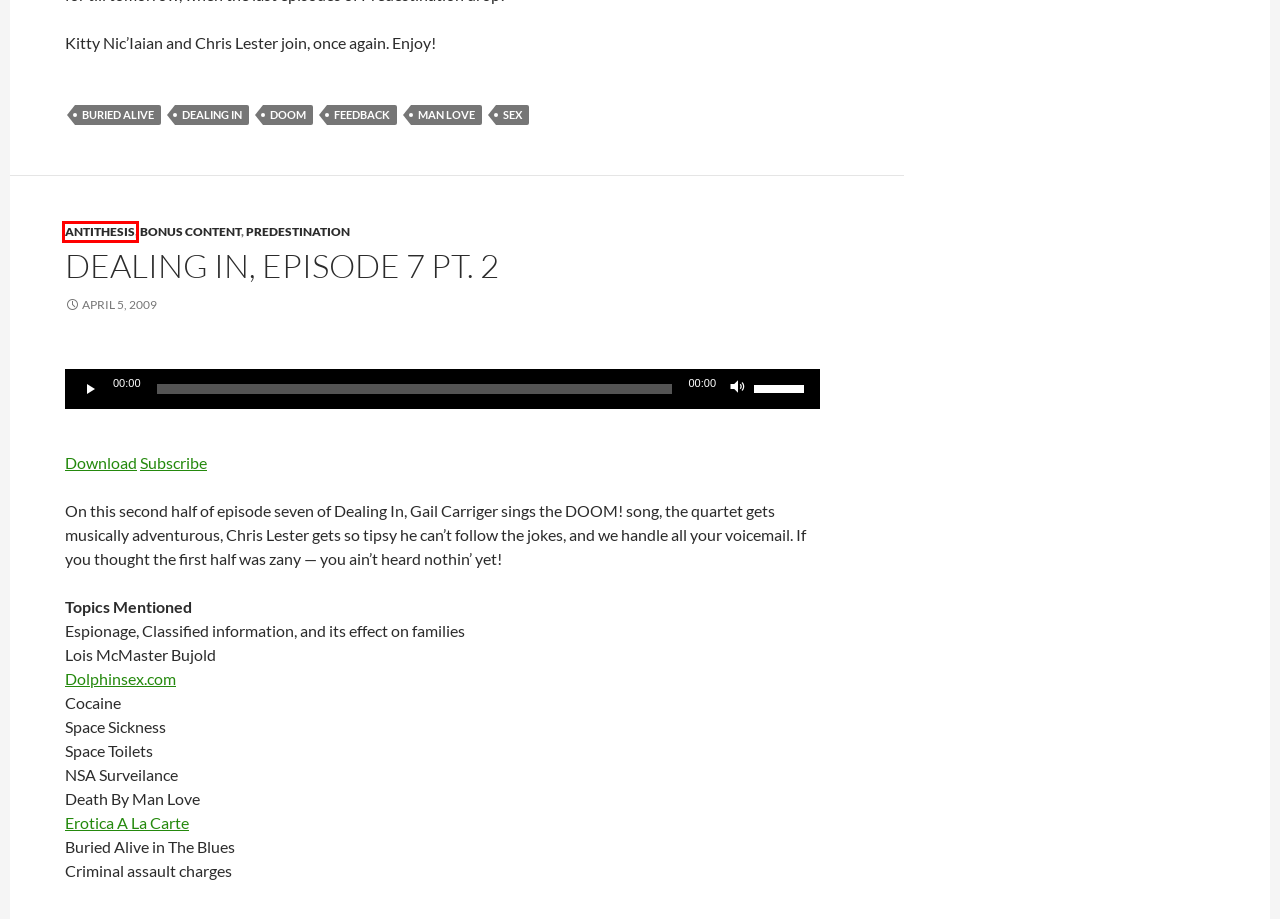After examining the screenshot of a webpage with a red bounding box, choose the most accurate webpage description that corresponds to the new page after clicking the element inside the red box. Here are the candidates:
A. Buried Alive Archives - The Antithesis Progression
B. Antithesis Archives - The Antithesis Progression
C. sex Archives - The Antithesis Progression
D. Dealing In Archives - The Antithesis Progression
E. feedback Archives - The Antithesis Progression
F. The Antithesis Progression
G. doom Archives - The Antithesis Progression
H. Dealing In, Episode 7 pt. 2 - The Antithesis Progression

B